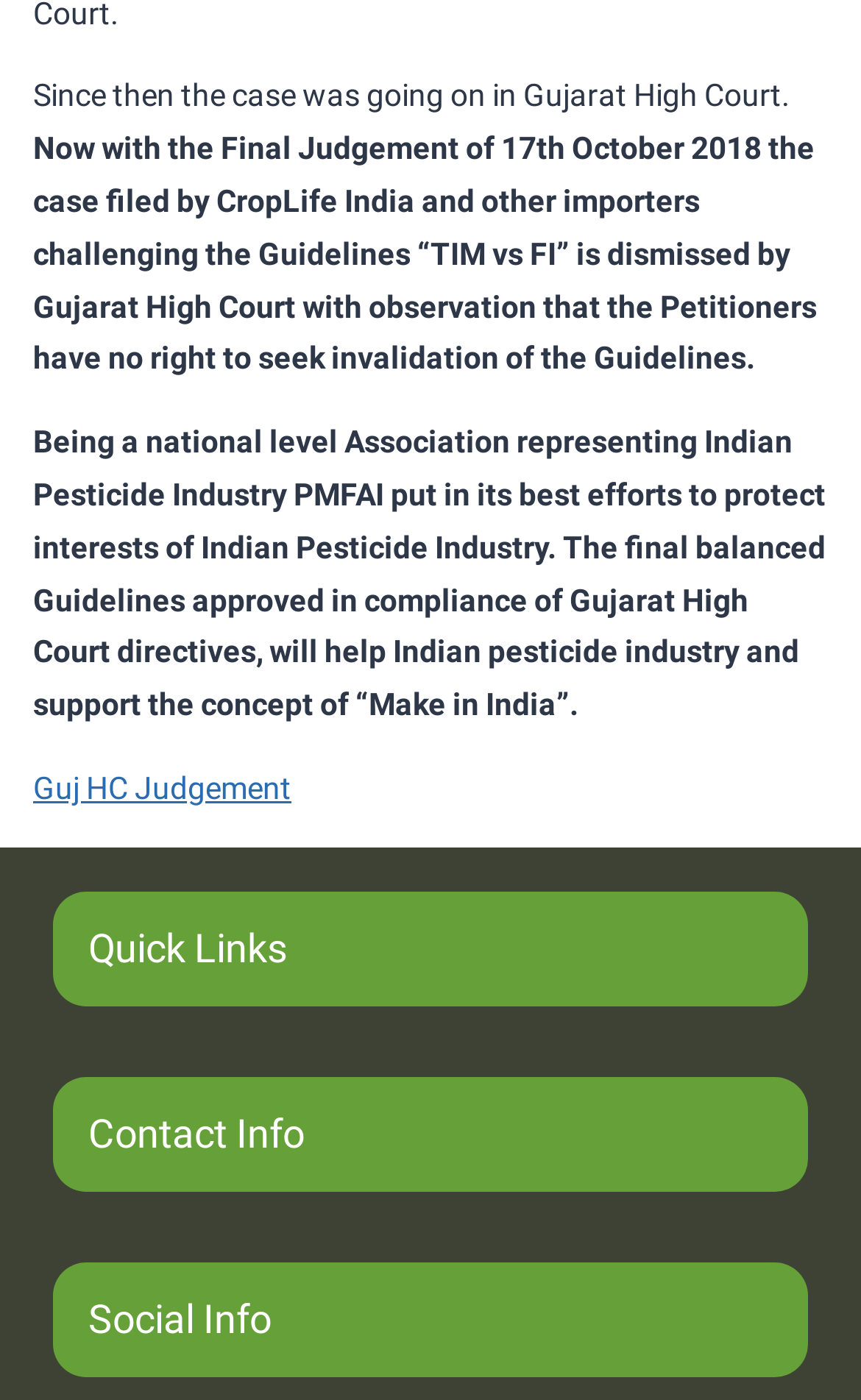Please determine the bounding box of the UI element that matches this description: Contact Info. The coordinates should be given as (top-left x, top-left y, bottom-right x, bottom-right y), with all values between 0 and 1.

[0.062, 0.769, 0.938, 0.851]